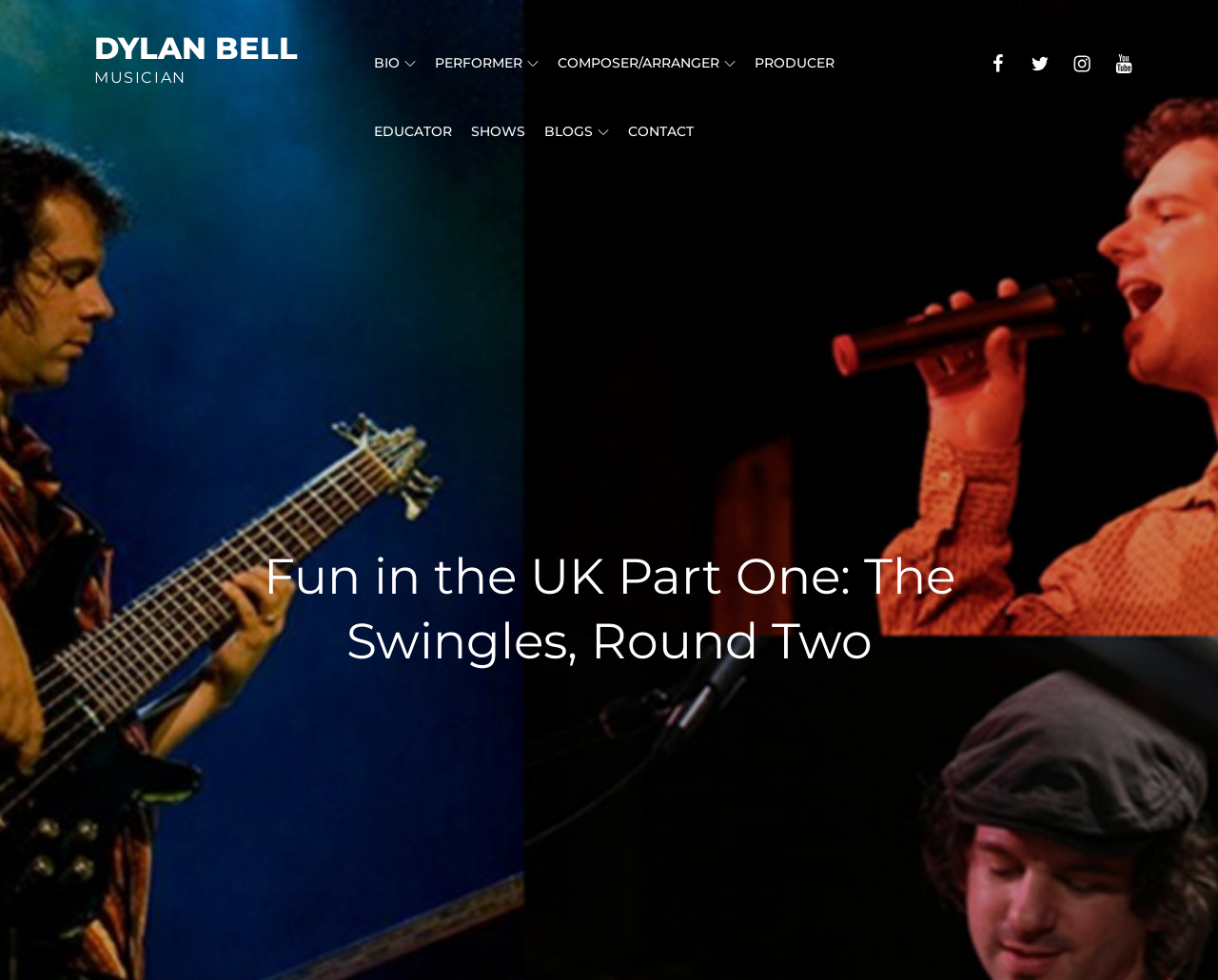Give a detailed overview of the webpage's appearance and contents.

The webpage is about Dylan Bell, a musician, and features a prominent heading "Fun in the UK Part One: The Swingles, Round Two" at the top center of the page. Below the heading, there is a link to Dylan Bell's name, followed by a static text "MUSICIAN" to the right of the link. 

On the top left, there are five links in a row, including "BIO", "PERFORMER", "COMPOSER/ARRANGER", "PRODUCER", and "EDUCATOR", which are likely navigation links to different sections of the webpage or the website. 

Below these links, there are four more links in a row, including "SHOWS", "BLOGS", and "CONTACT", which may provide access to Dylan Bell's performances, blog posts, and contact information, respectively. 

At the top right corner, there are four links labeled "Menu Item", which may be part of a dropdown menu or a navigation bar.